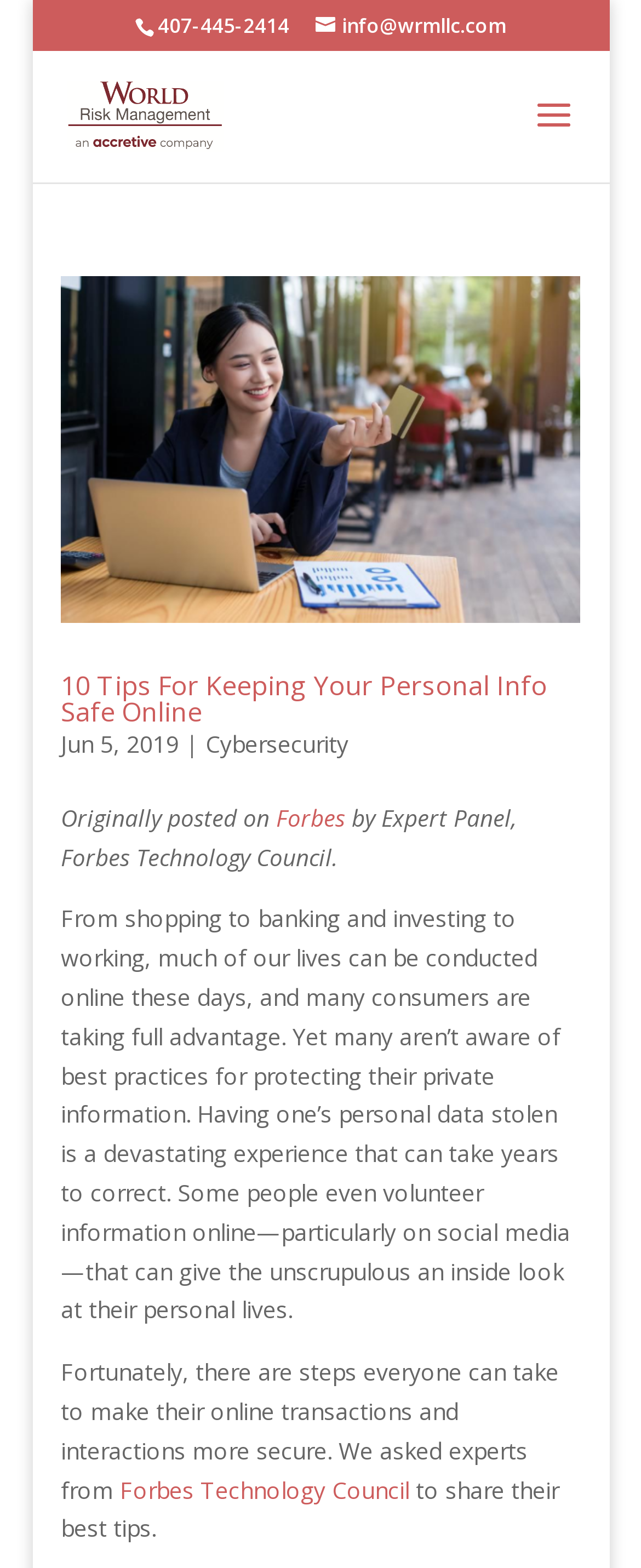When was the article originally posted?
Provide a thorough and detailed answer to the question.

I found the original post date by looking at the StaticText element with the bounding box coordinates [0.095, 0.464, 0.28, 0.484], which contains the text 'Jun 5, 2019'.